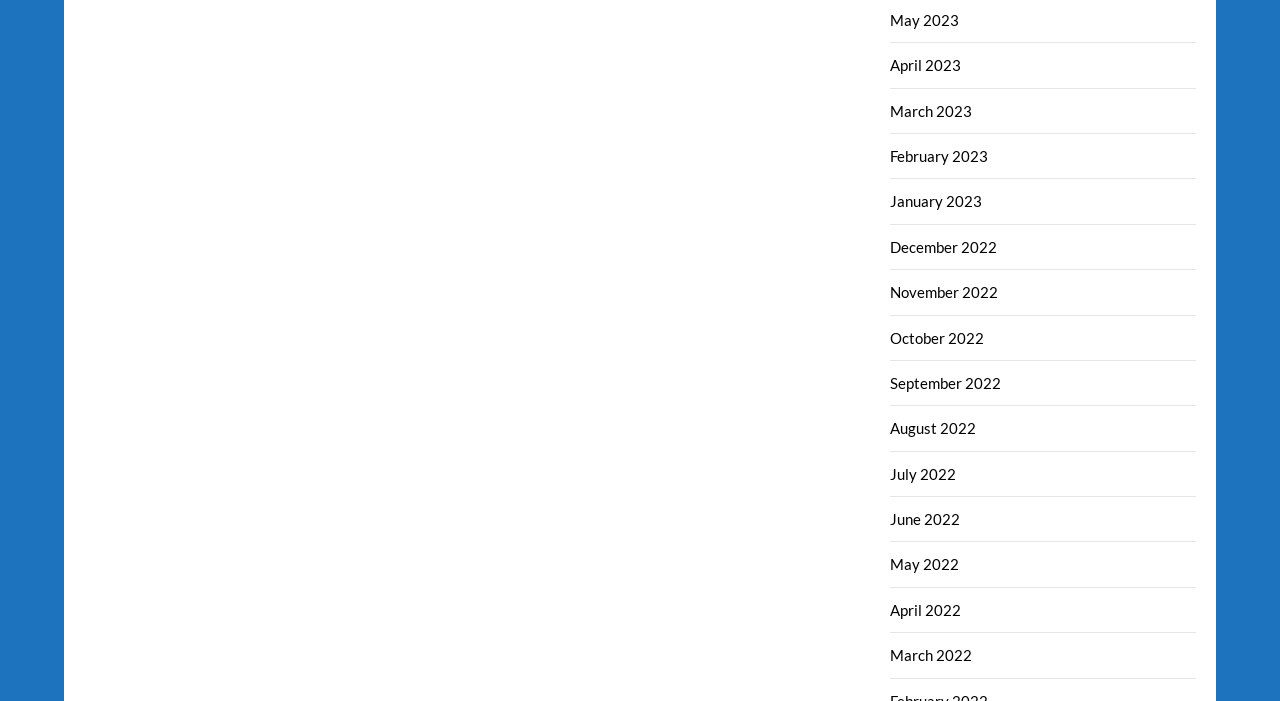Please identify the bounding box coordinates for the region that you need to click to follow this instruction: "View September 2022".

[0.696, 0.533, 0.782, 0.559]